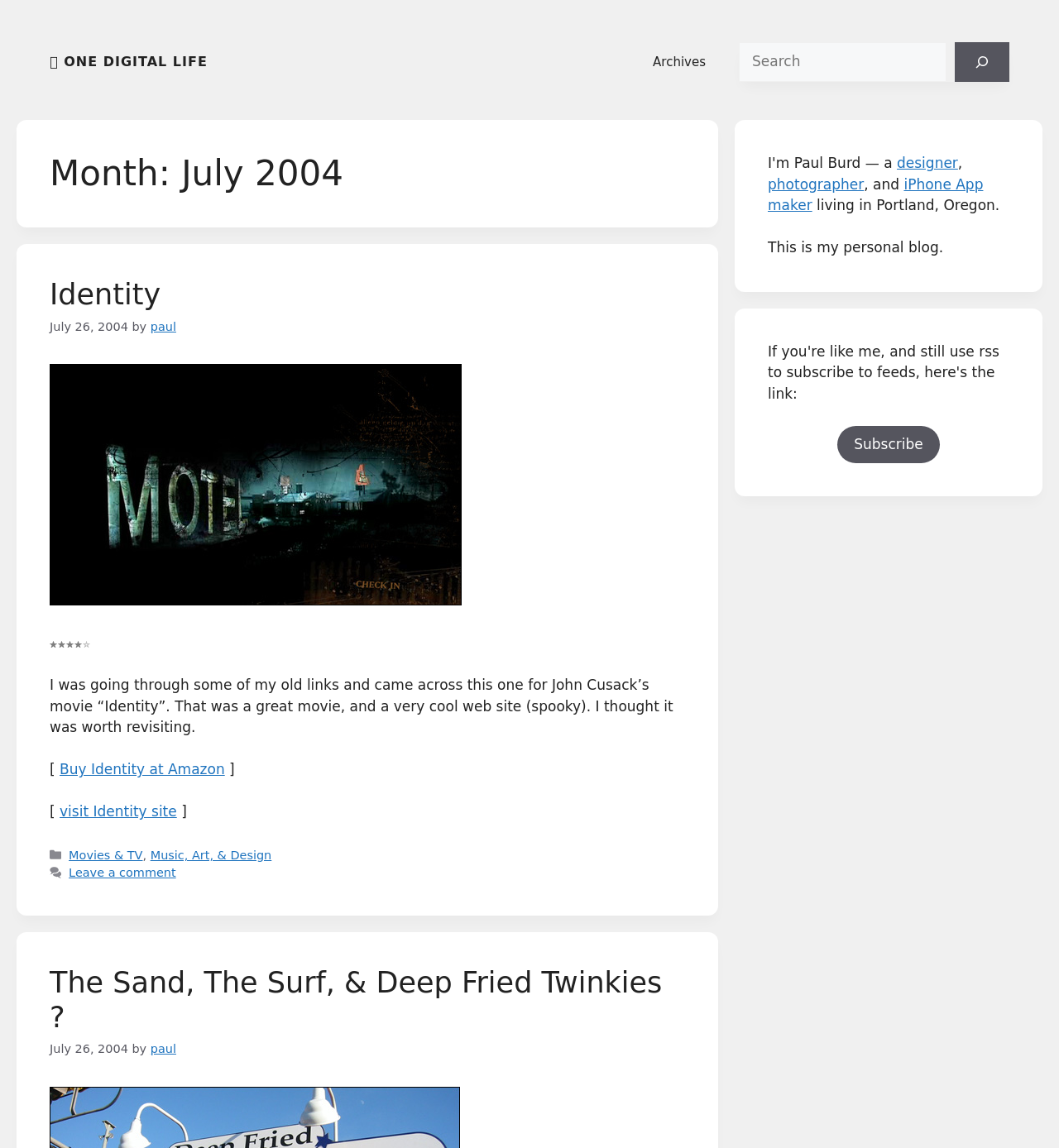Determine the bounding box coordinates for the element that should be clicked to follow this instruction: "Read the post about The Sand, The Surf, & Deep Fried Twinkies?". The coordinates should be given as four float numbers between 0 and 1, in the format [left, top, right, bottom].

[0.047, 0.841, 0.625, 0.901]